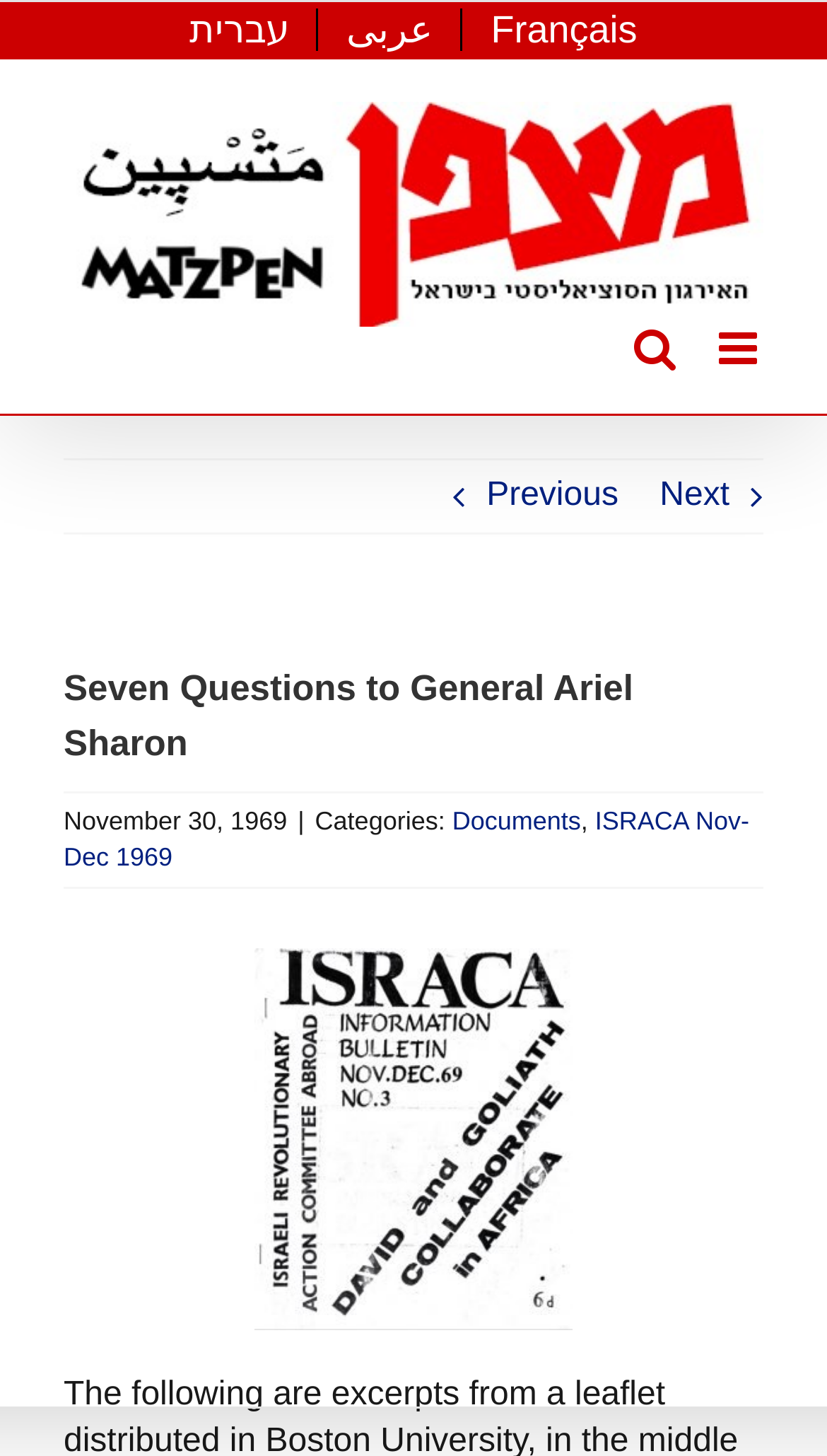Identify the coordinates of the bounding box for the element described below: "aria-label="Toggle mobile search"". Return the coordinates as four float numbers between 0 and 1: [left, top, right, bottom].

[0.767, 0.225, 0.818, 0.256]